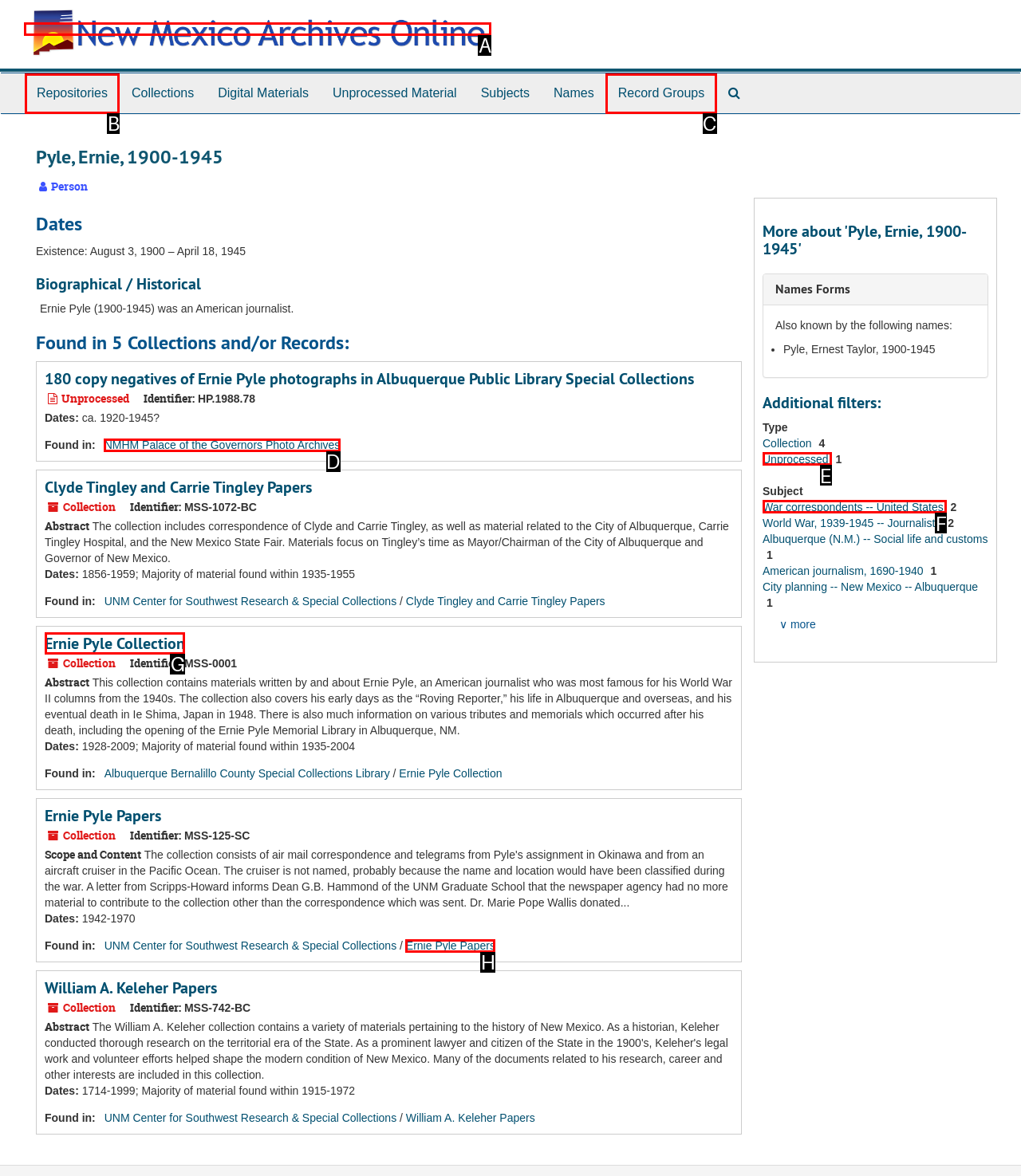Select the option I need to click to accomplish this task: View 'Ernie Pyle Collection'
Provide the letter of the selected choice from the given options.

G